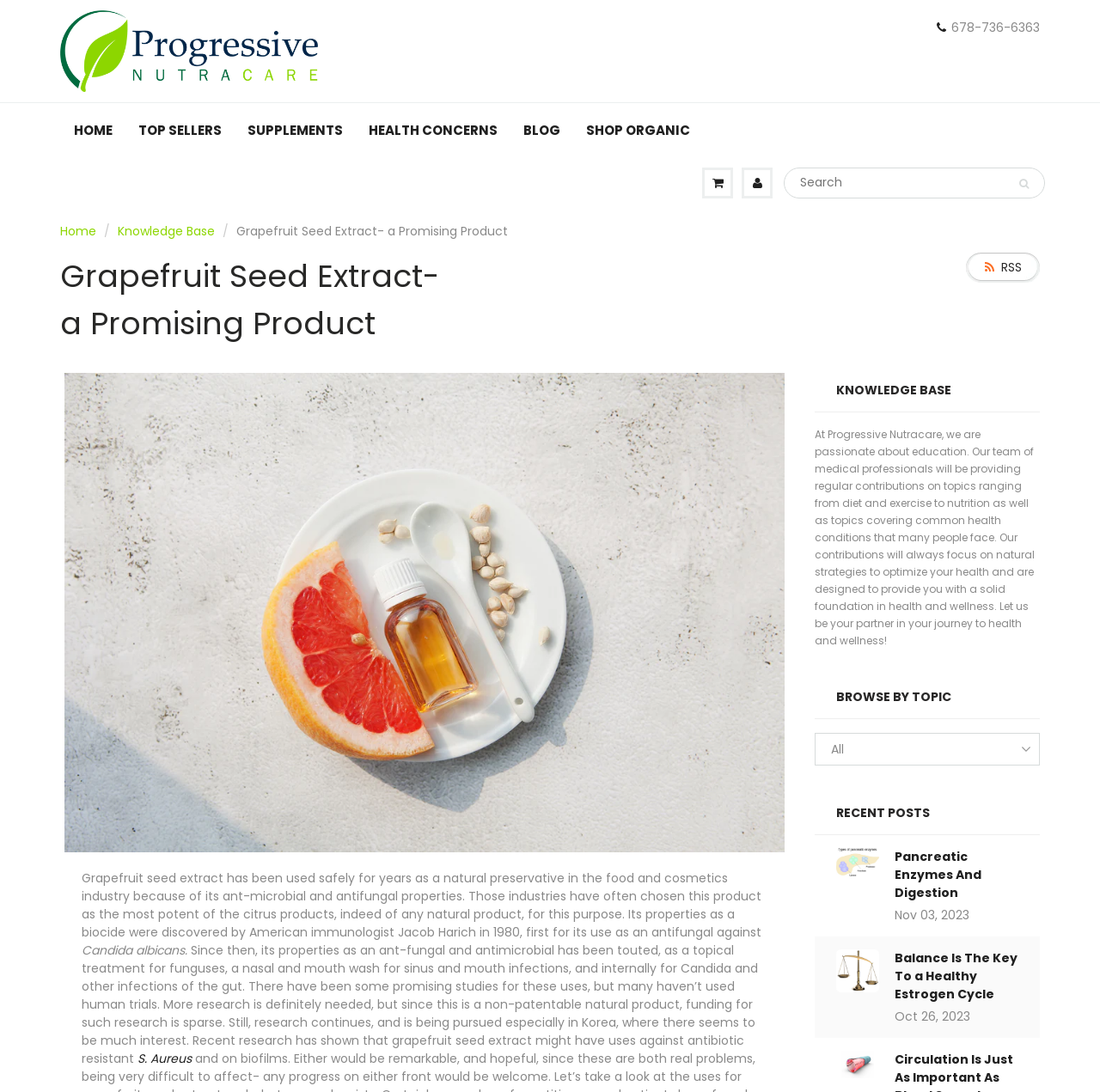What is the format of the 'BLOG' section?
Based on the screenshot, provide your answer in one word or phrase.

List of posts